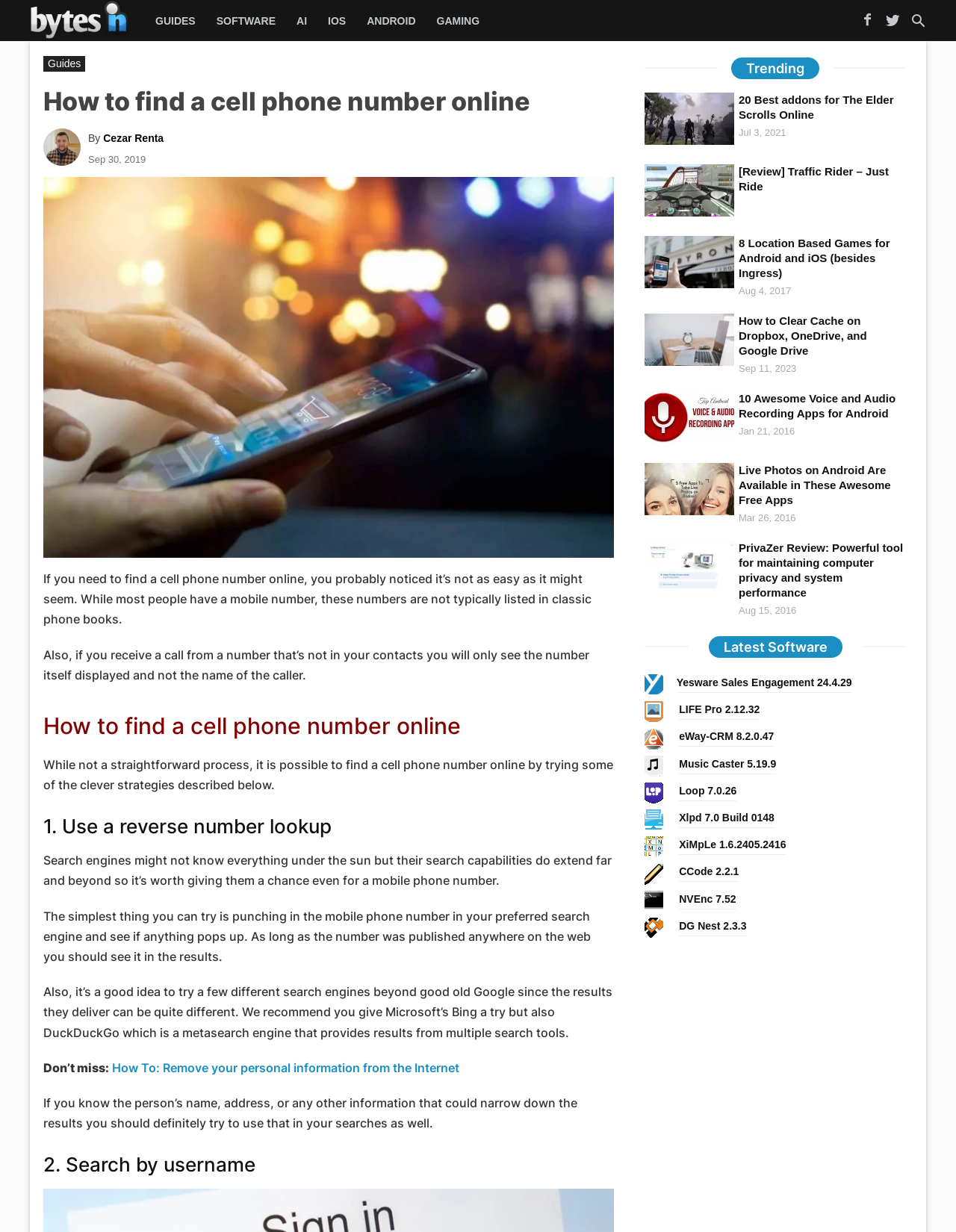From the element description: "Loop 7.0.26", extract the bounding box coordinates of the UI element. The coordinates should be expressed as four float numbers between 0 and 1, in the order [left, top, right, bottom].

[0.71, 0.637, 0.771, 0.647]